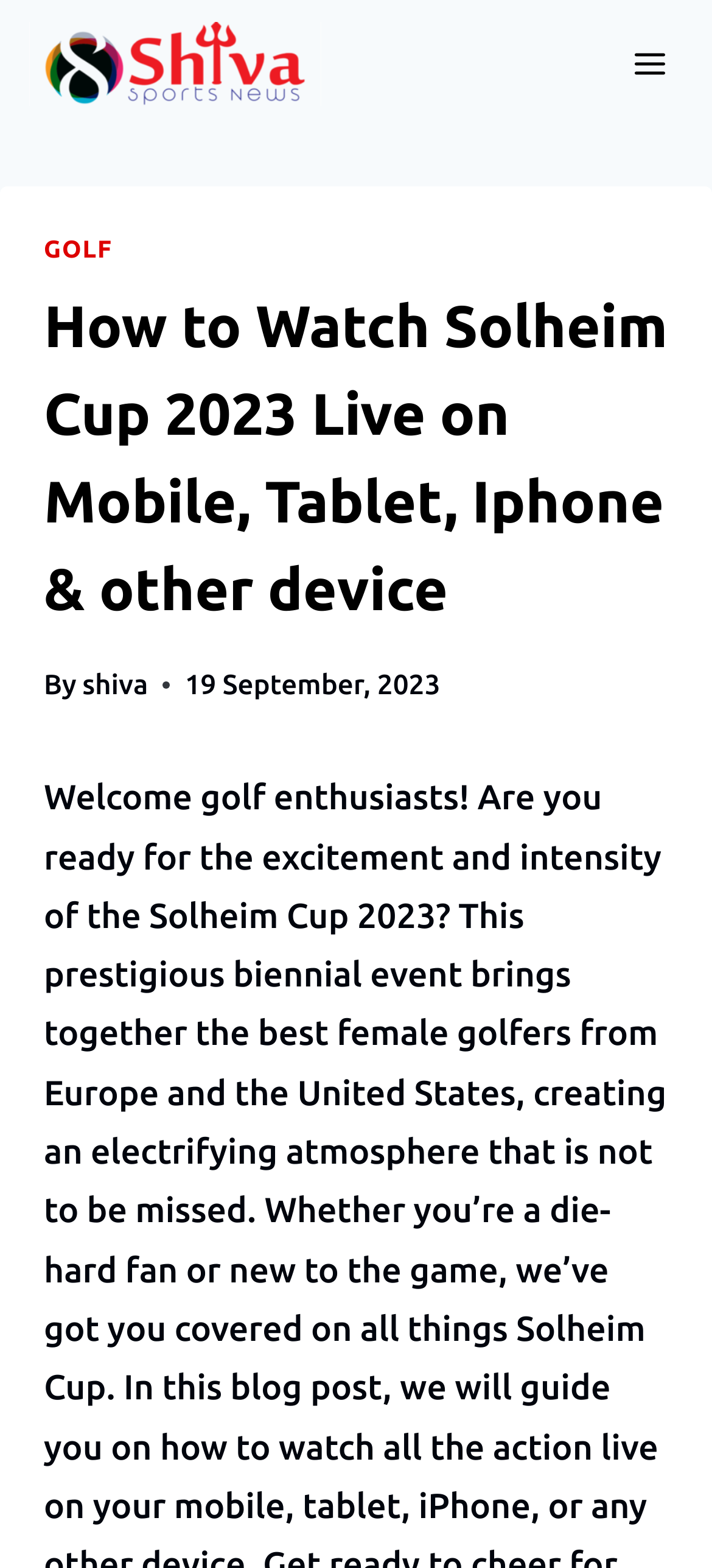Please find the bounding box coordinates in the format (top-left x, top-left y, bottom-right x, bottom-right y) for the given element description. Ensure the coordinates are floating point numbers between 0 and 1. Description: alt="Shiva Sports News"

[0.041, 0.014, 0.451, 0.068]